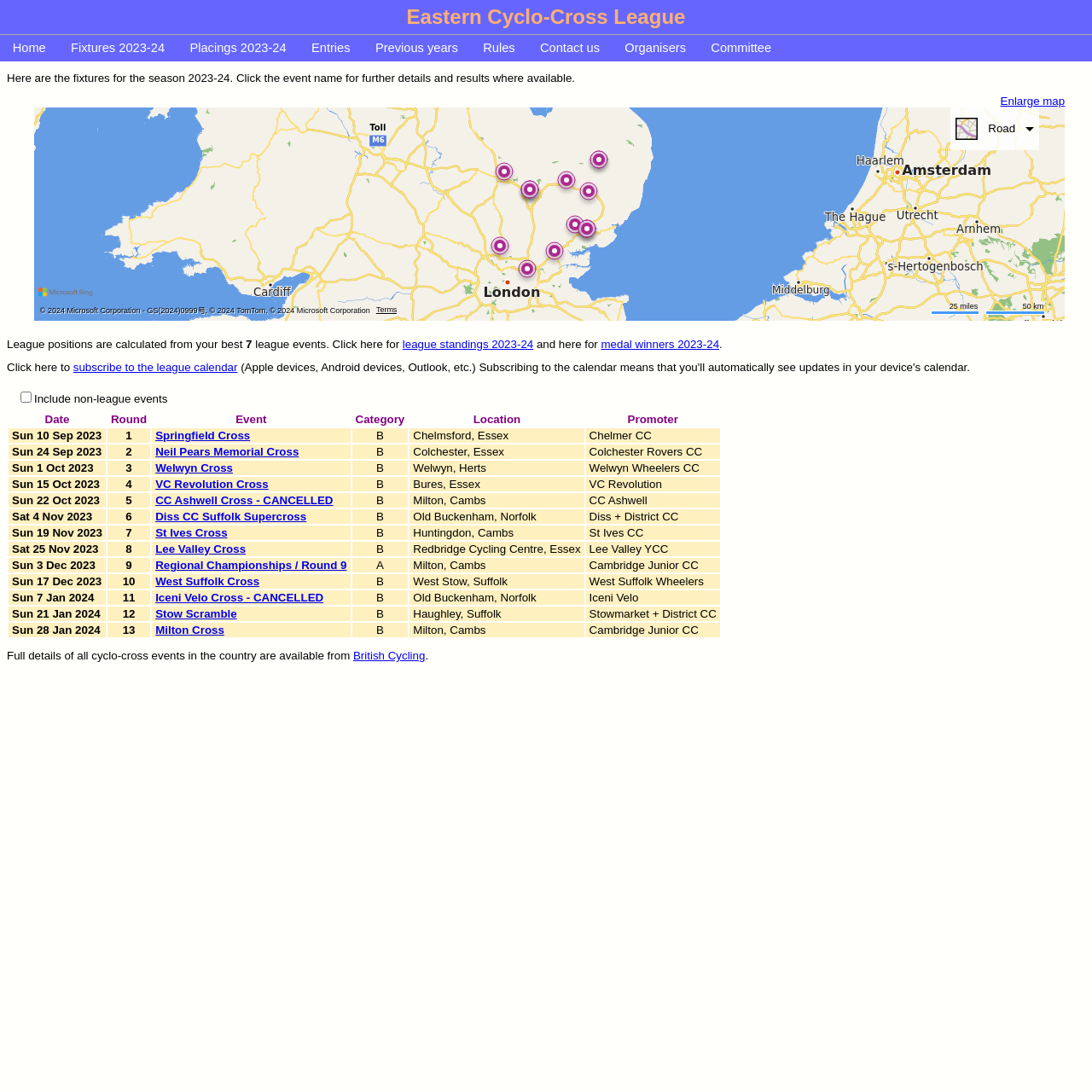What is the promoter of the event 'VC Revolution Cross'?
Using the information from the image, answer the question thoroughly.

I looked at the table with the header 'Date', 'Round', 'Event', 'Category', 'Location', and 'Promoter'. The event 'VC Revolution Cross' has the promoter 'VC Revolution'.